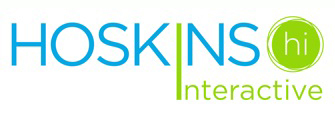What is the shape of the small symbol to the right?
Please use the image to provide a one-word or short phrase answer.

Circle